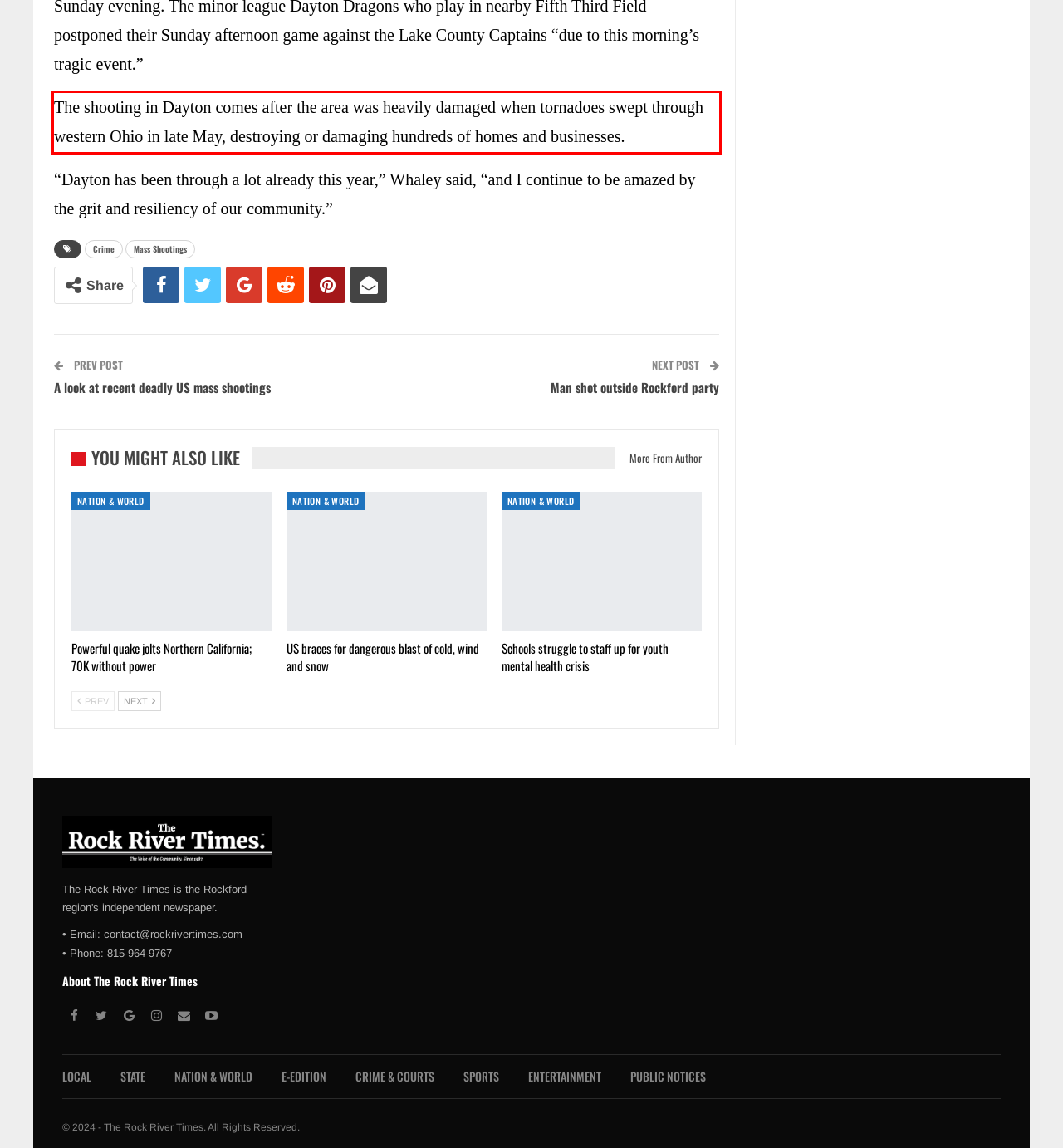Please look at the webpage screenshot and extract the text enclosed by the red bounding box.

The shooting in Dayton comes after the area was heavily damaged when tornadoes swept through western Ohio in late May, destroying or damaging hundreds of homes and businesses.